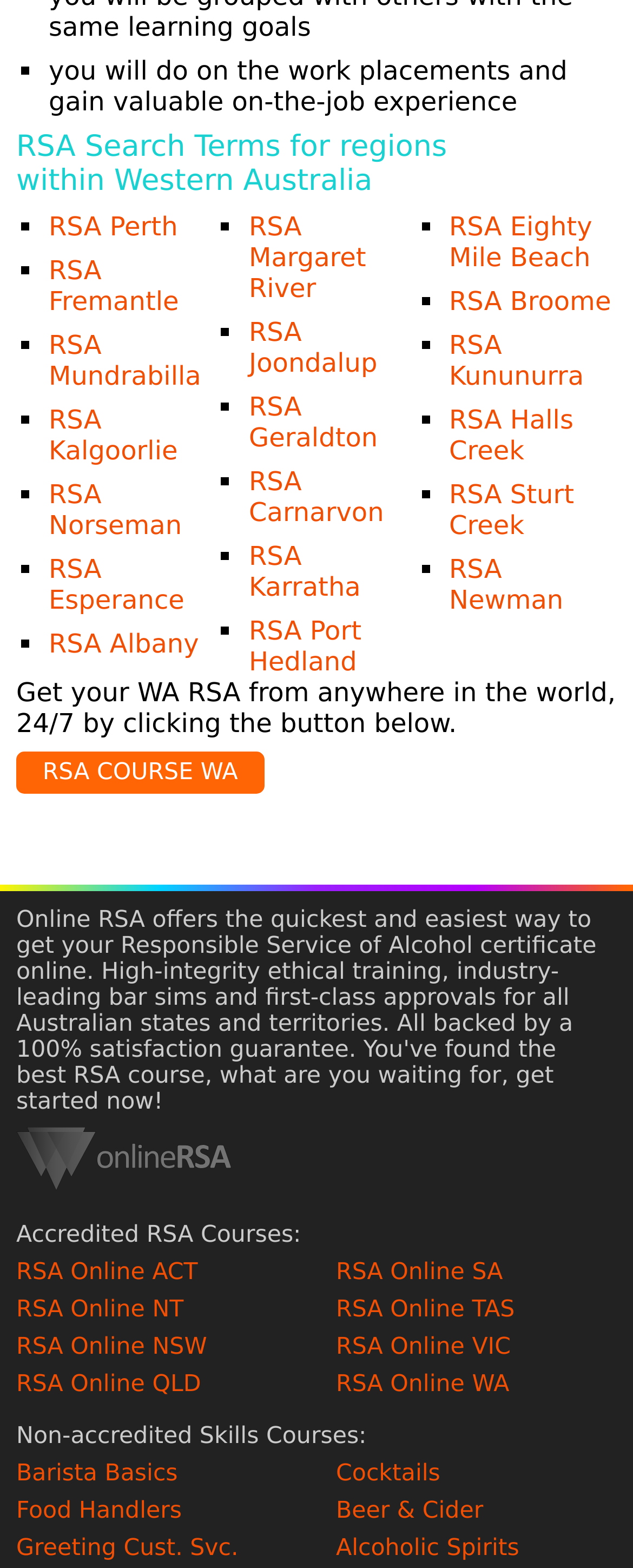Can you identify the bounding box coordinates of the clickable region needed to carry out this instruction: 'Get your WA RSA from anywhere in the world'? The coordinates should be four float numbers within the range of 0 to 1, stated as [left, top, right, bottom].

[0.026, 0.432, 0.973, 0.471]